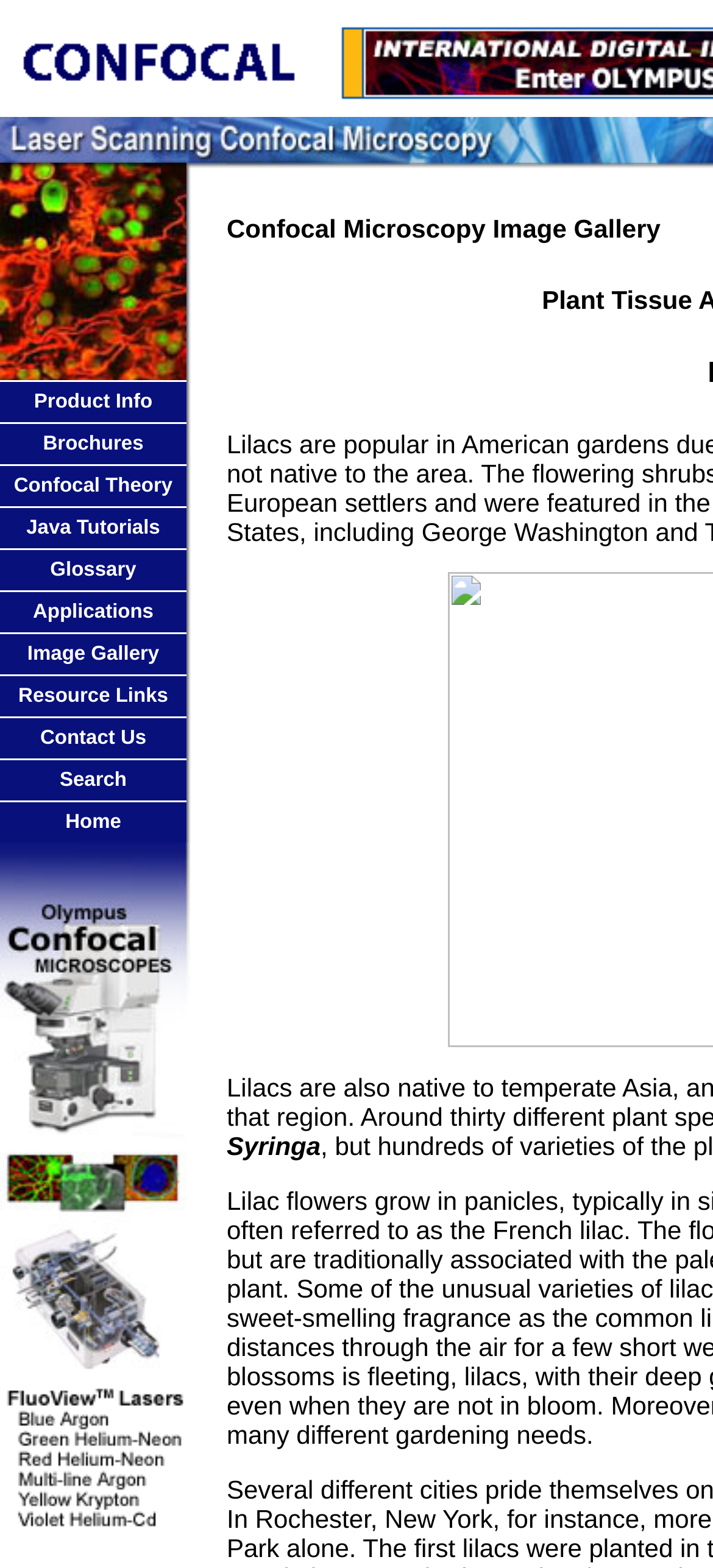What is the purpose of the image gallery?
Answer the question using a single word or phrase, according to the image.

To display images